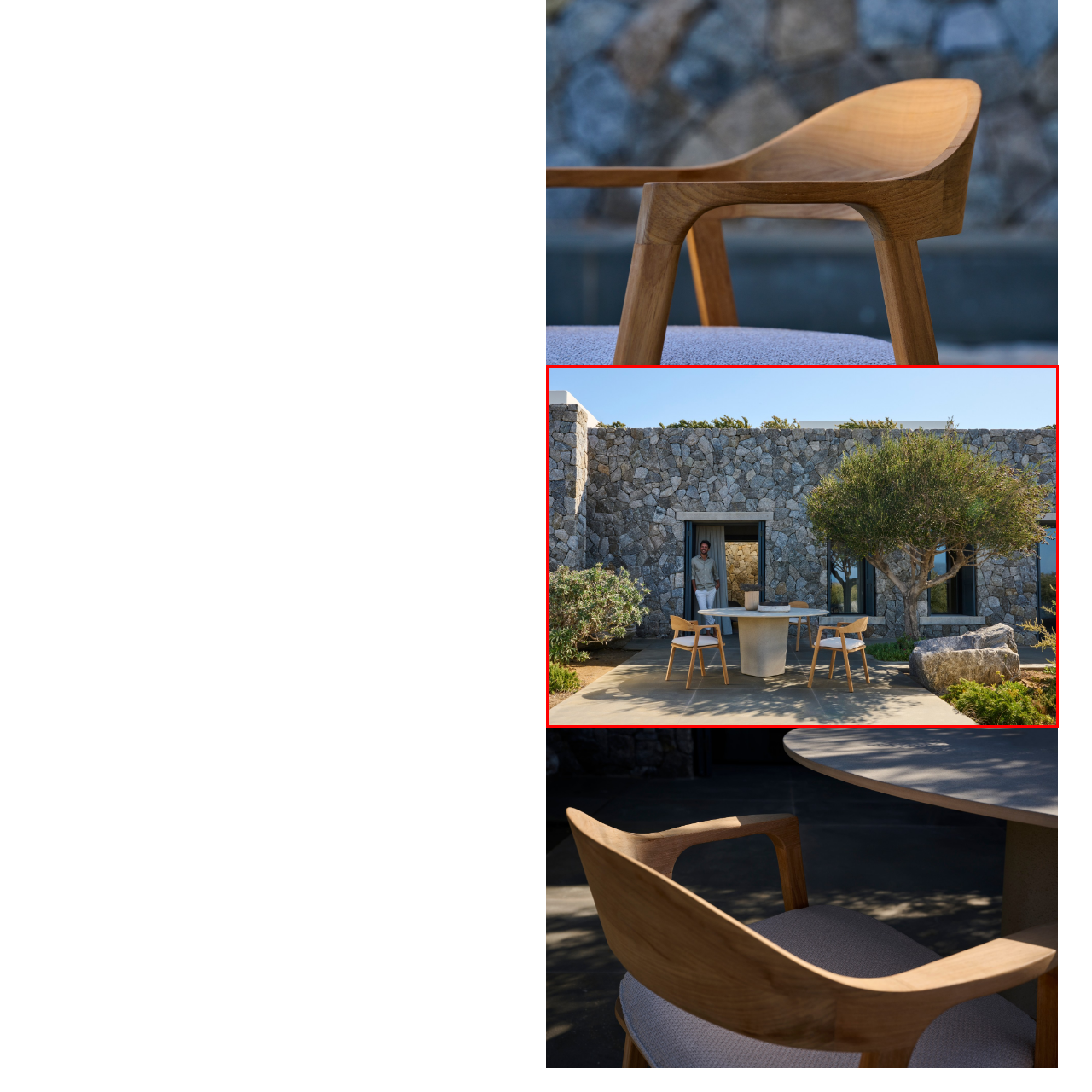Give an in-depth description of the picture inside the red marked area.

The image depicts a tranquil outdoor scene featuring a modern architectural design, characterized by a striking stone wall that forms the backdrop of a stylish patio. In the foreground, a round table with minimalist design sits at the center, accompanied by four contemporary chairs that invite relaxation and social interaction. 

To the side, a man stands at the entrance of an open doorway, gazing towards the camera, exuding a sense of ease and contentment. He is dressed casually in a light-colored outfit, fitting harmoniously with the serene environment surrounding him. On one side of the patio, a sculptural rock complements the natural aesthetic, while a lush tree with slender branches adds a touch of greenery, enhancing the overall freshness of the setting. 

This image captures a blend of natural beauty and modern design, suggesting a peaceful lifestyle in an idyllic location. The clear blue sky above contrasts beautifully with the textured stone wall, creating a perfect backdrop for casual gatherings or quiet moments of reflection.